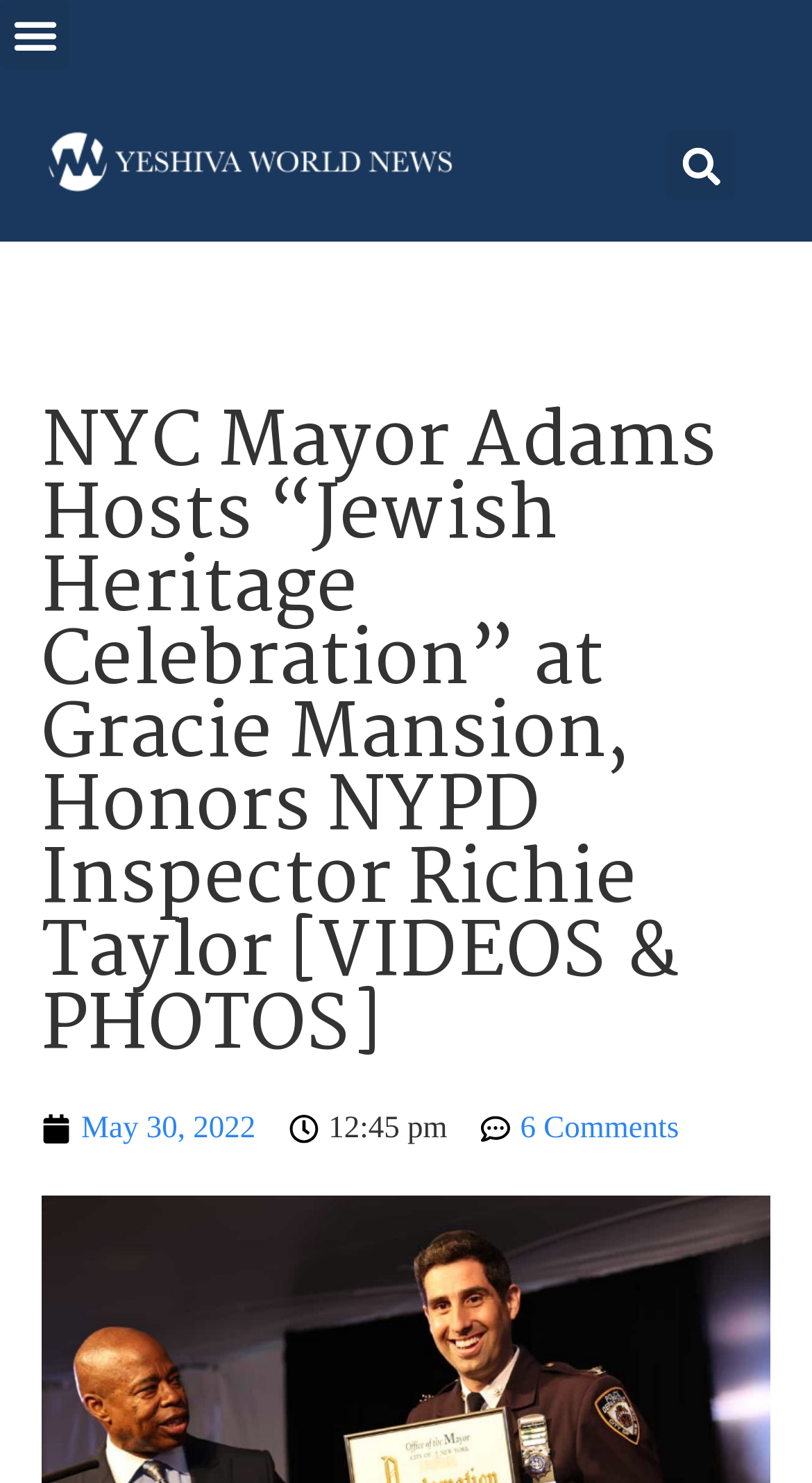Please provide a short answer using a single word or phrase for the question:
How many comments are there on the article?

6